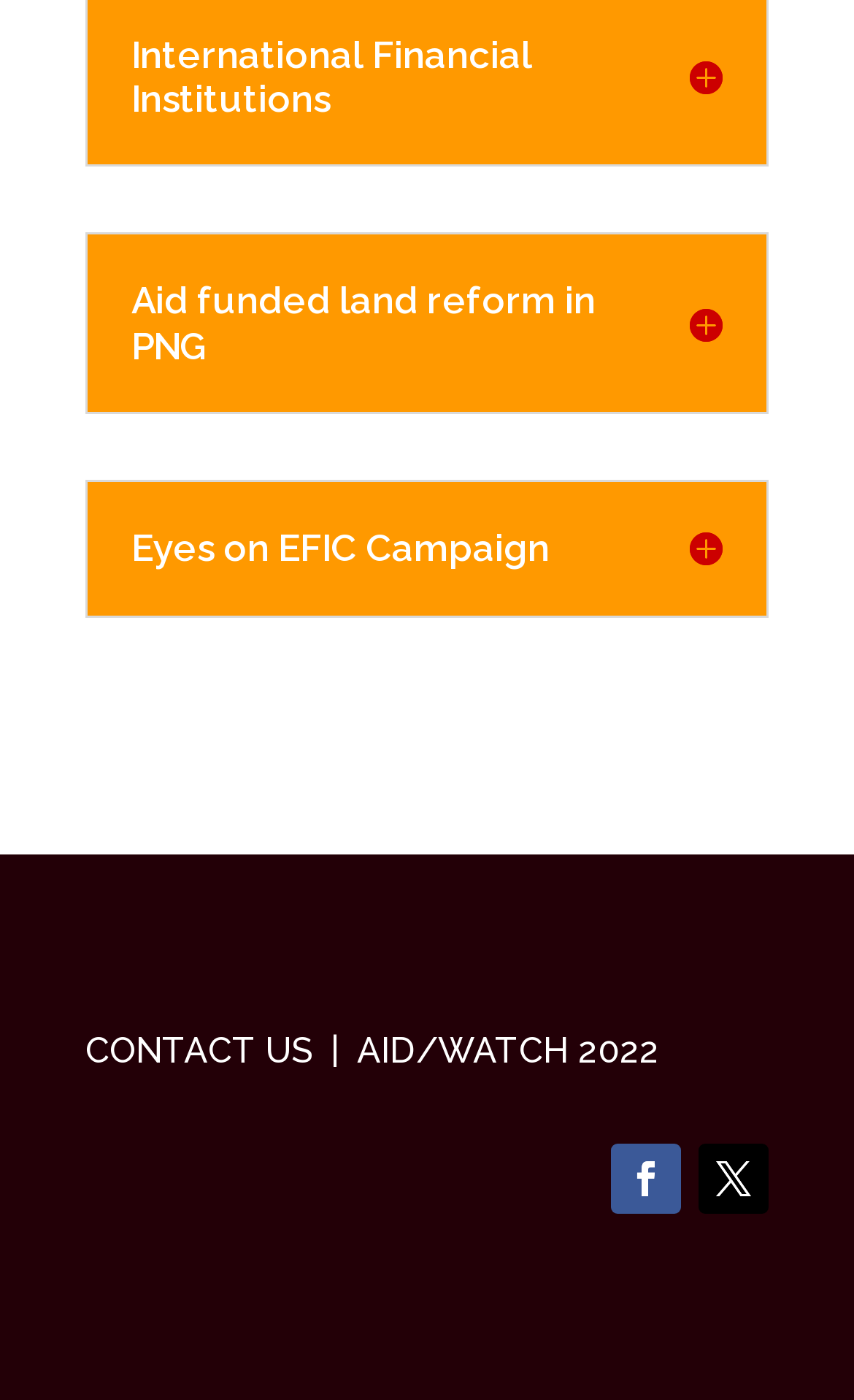Please give a one-word or short phrase response to the following question: 
What is the purpose of the link at the bottom left?

Contact Us